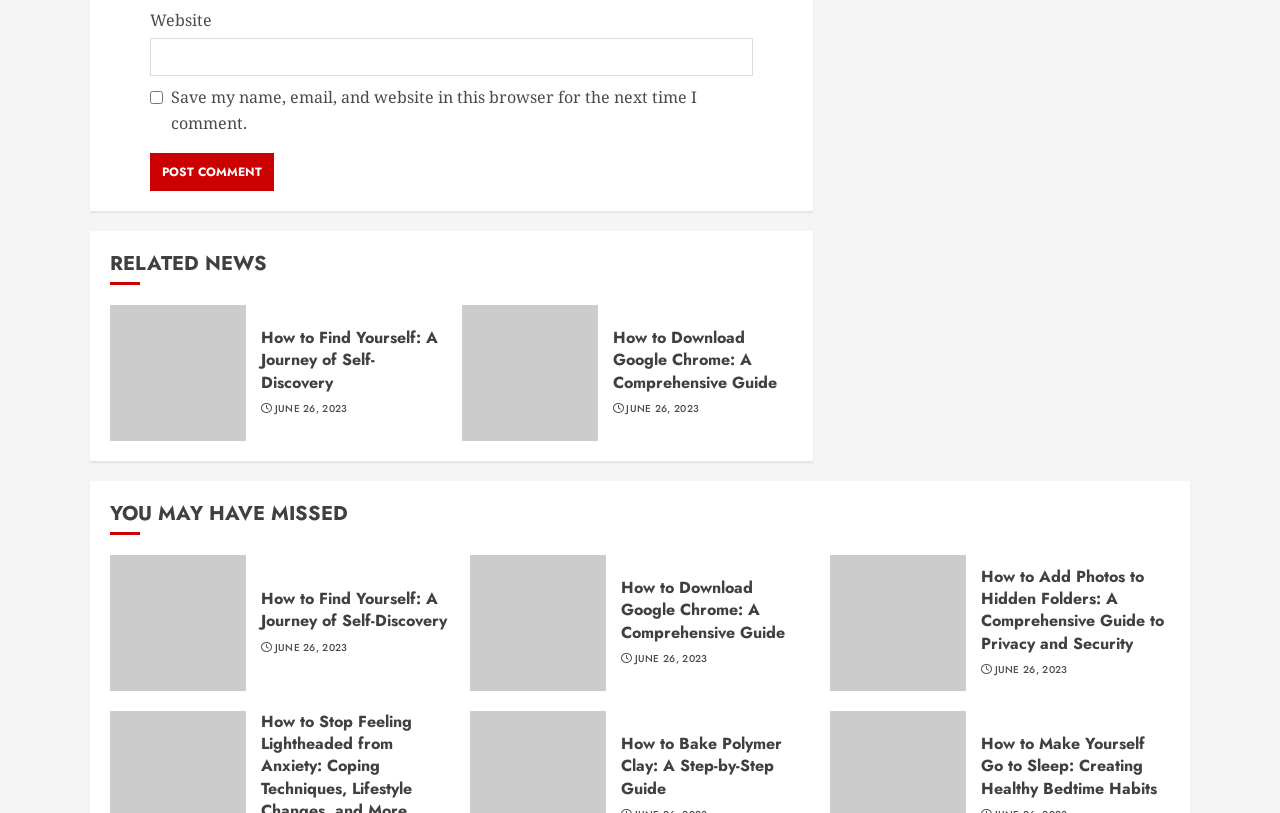Using the information in the image, could you please answer the following question in detail:
What is the purpose of the checkbox?

The checkbox is labeled 'Save my name, email, and website in this browser for the next time I comment.' This suggests that its purpose is to save the user's website data for future comments.